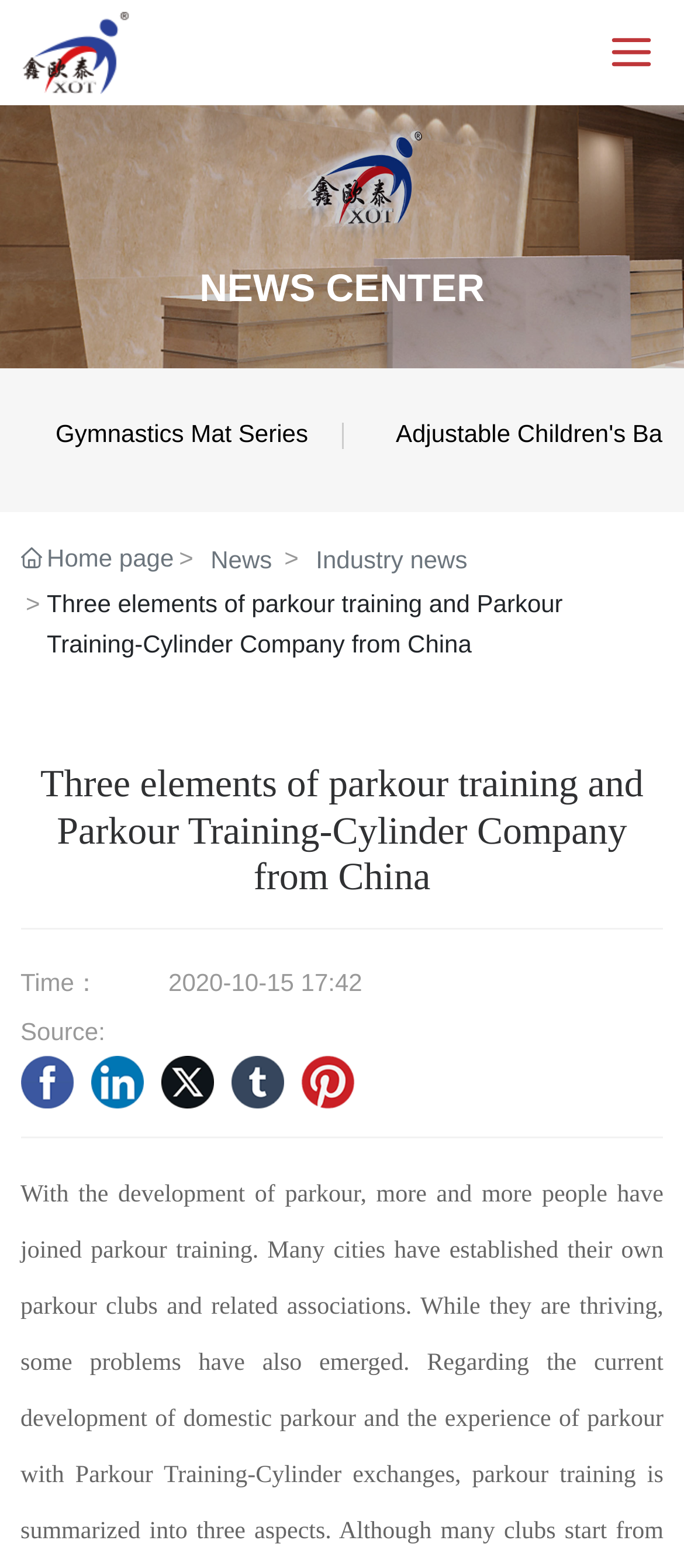What type of products does the company offer?
Based on the image, give a concise answer in the form of a single word or short phrase.

Parkour training equipment